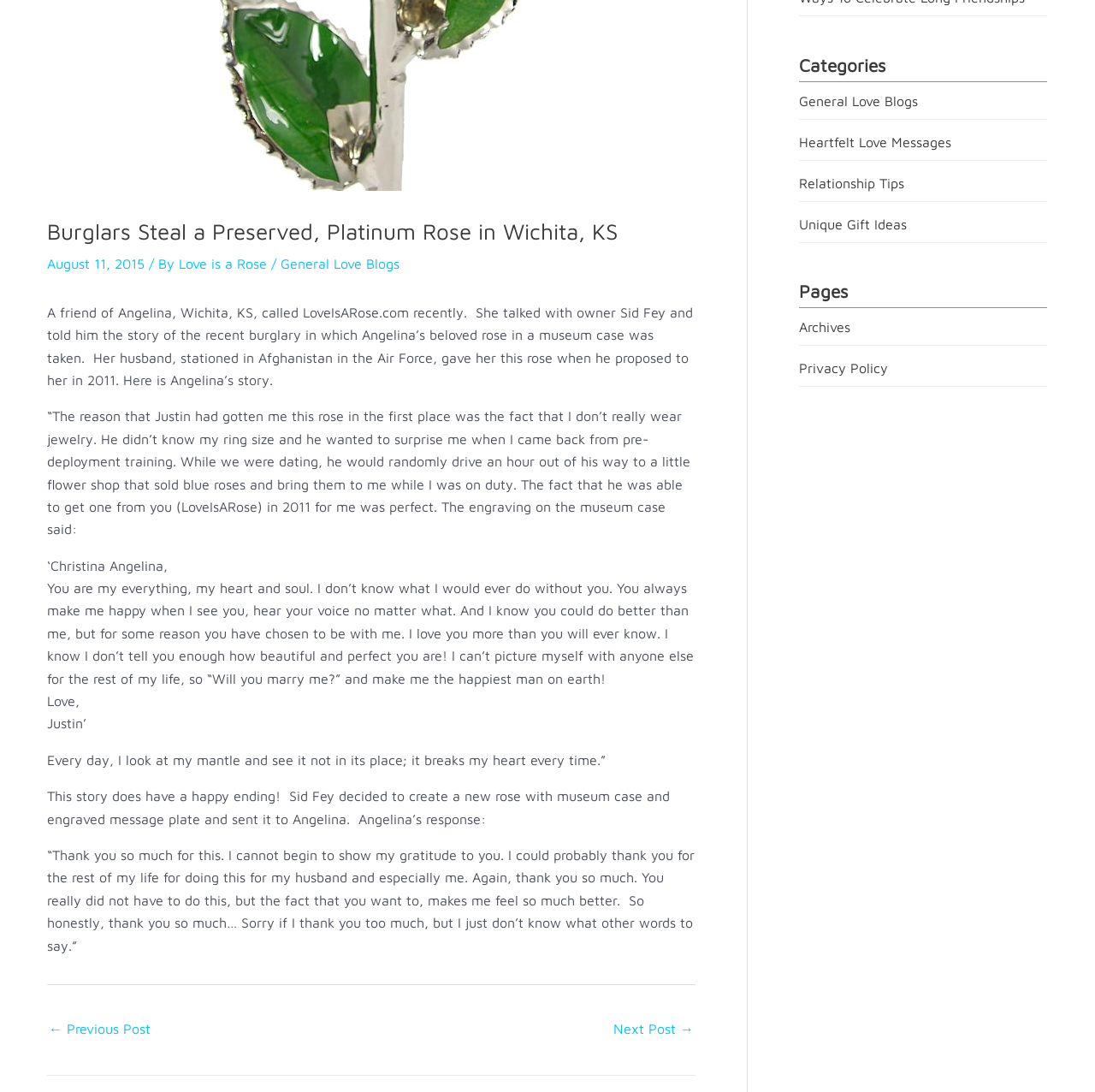Identify the bounding box coordinates for the UI element described as follows: "General Love Blogs". Ensure the coordinates are four float numbers between 0 and 1, formatted as [left, top, right, bottom].

[0.73, 0.075, 0.956, 0.109]